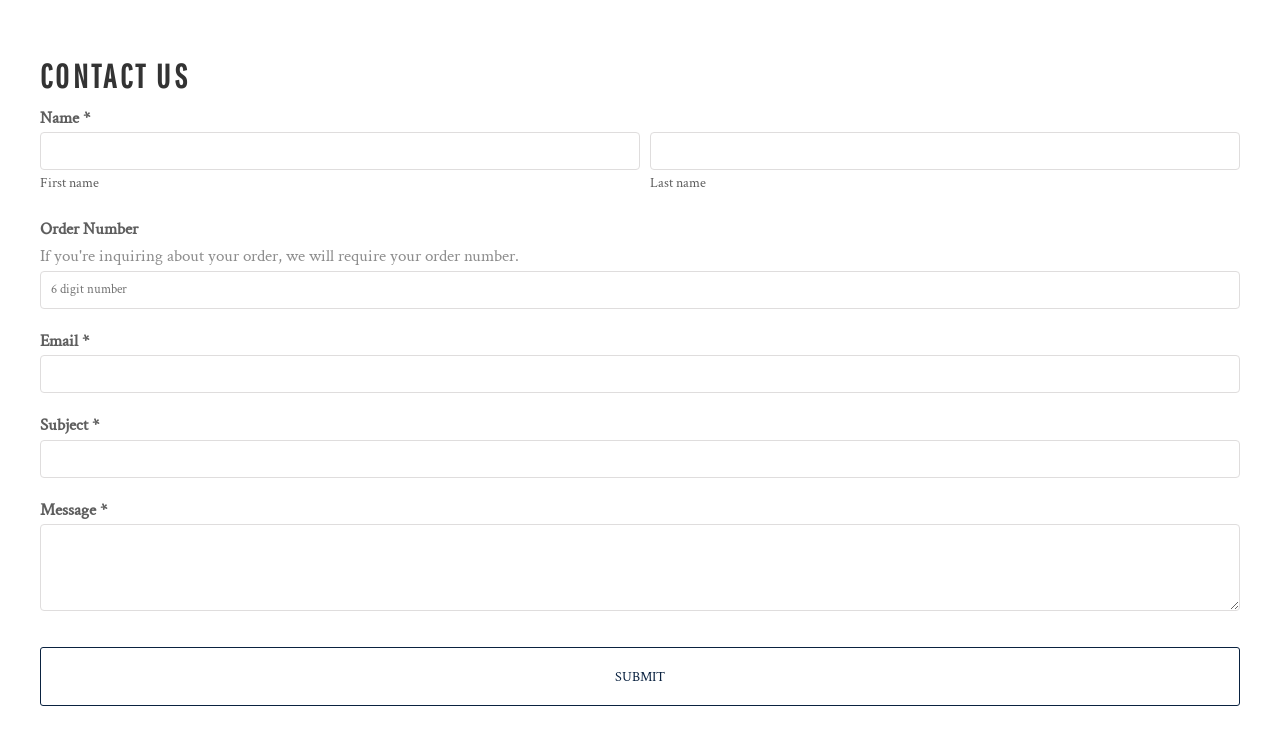Identify the bounding box coordinates for the element that needs to be clicked to fulfill this instruction: "Input your order number". Provide the coordinates in the format of four float numbers between 0 and 1: [left, top, right, bottom].

[0.031, 0.367, 0.969, 0.419]